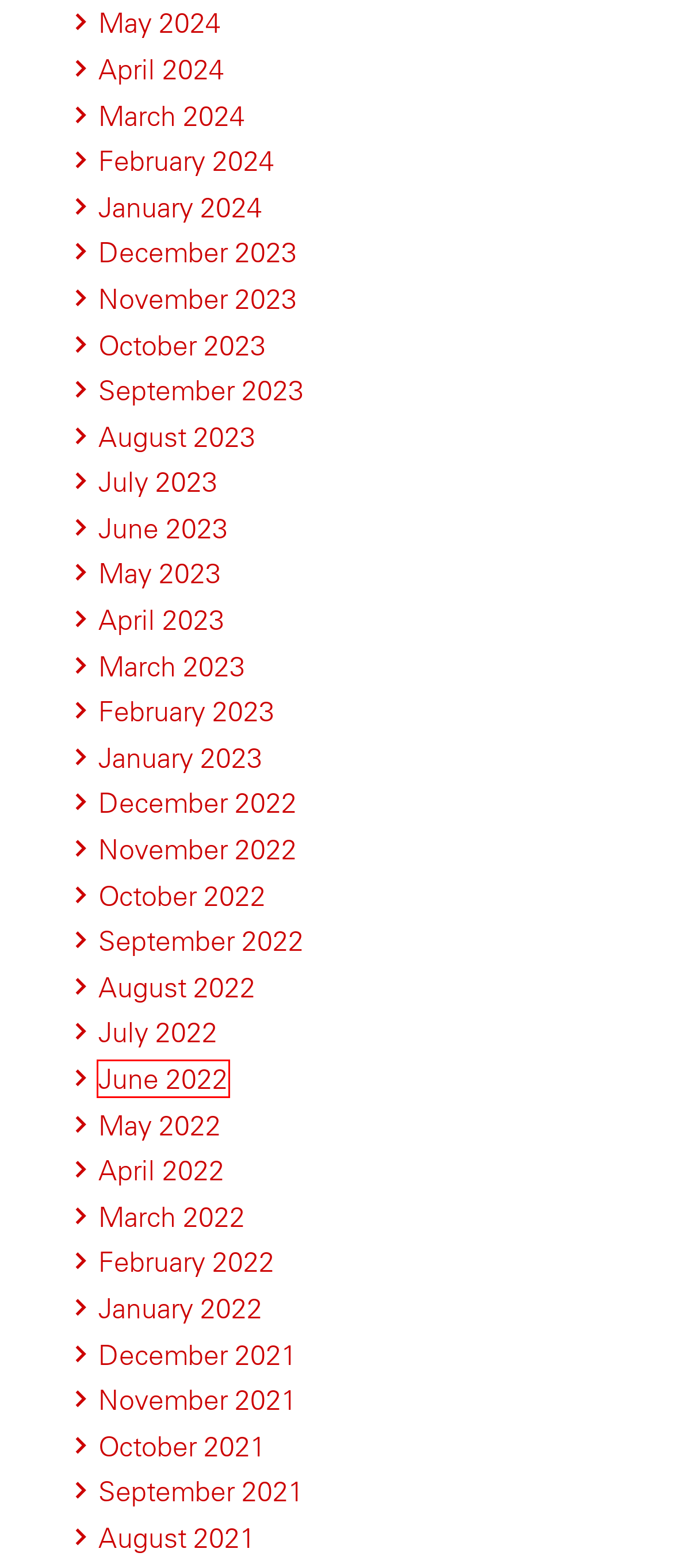You have a screenshot showing a webpage with a red bounding box around a UI element. Choose the webpage description that best matches the new page after clicking the highlighted element. Here are the options:
A. December 2022 – Office of Information Technology
B. May 2022 – Office of Information Technology
C. February 2023 – Office of Information Technology
D. September 2021 – Office of Information Technology
E. April 2022 – Office of Information Technology
F. January 2022 – Office of Information Technology
G. June 2022 – Office of Information Technology
H. October 2021 – Office of Information Technology

G